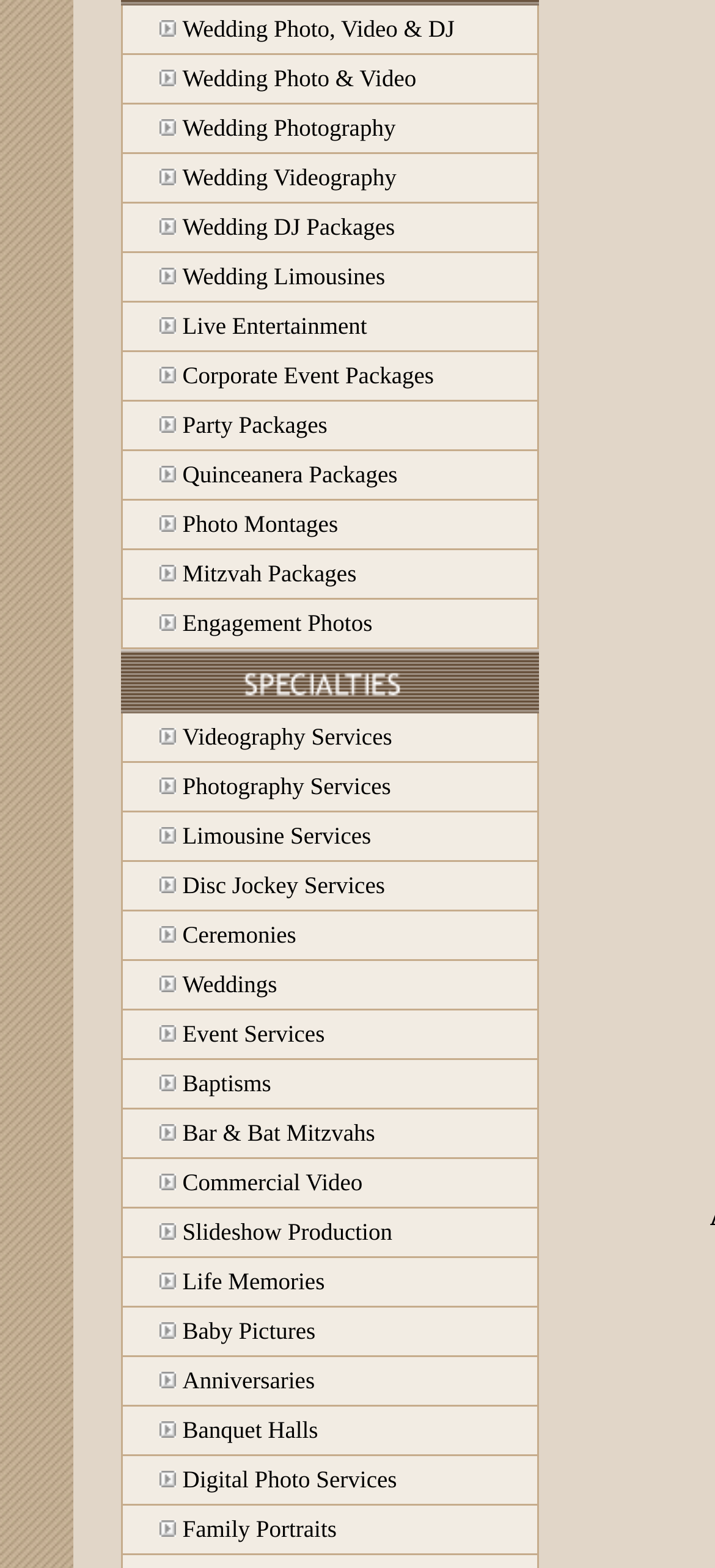Please find the bounding box coordinates of the element's region to be clicked to carry out this instruction: "View Wedding Photography".

[0.255, 0.073, 0.553, 0.09]